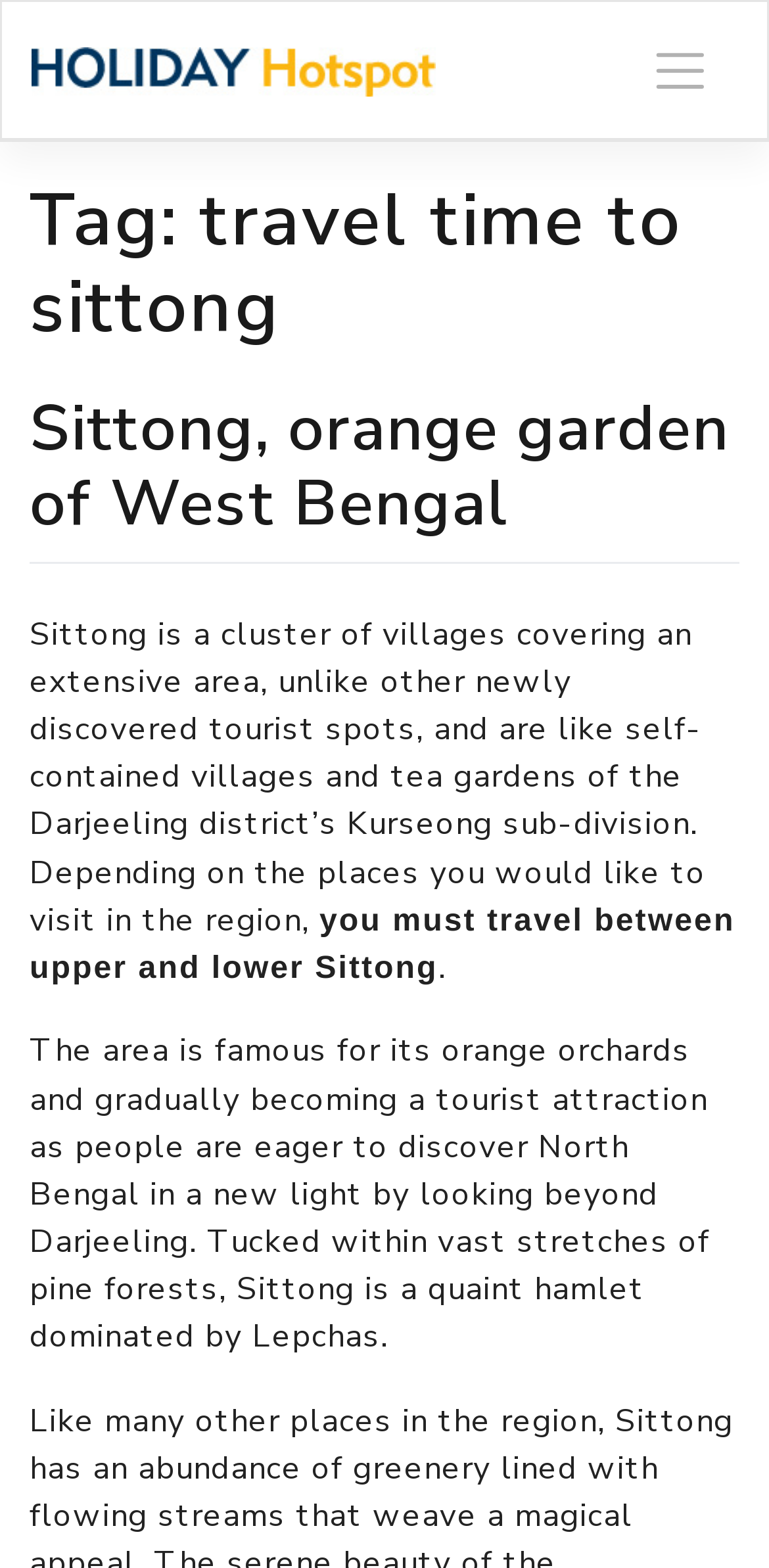Reply to the question below using a single word or brief phrase:
Why are people interested in visiting Sittong?

to discover North Bengal